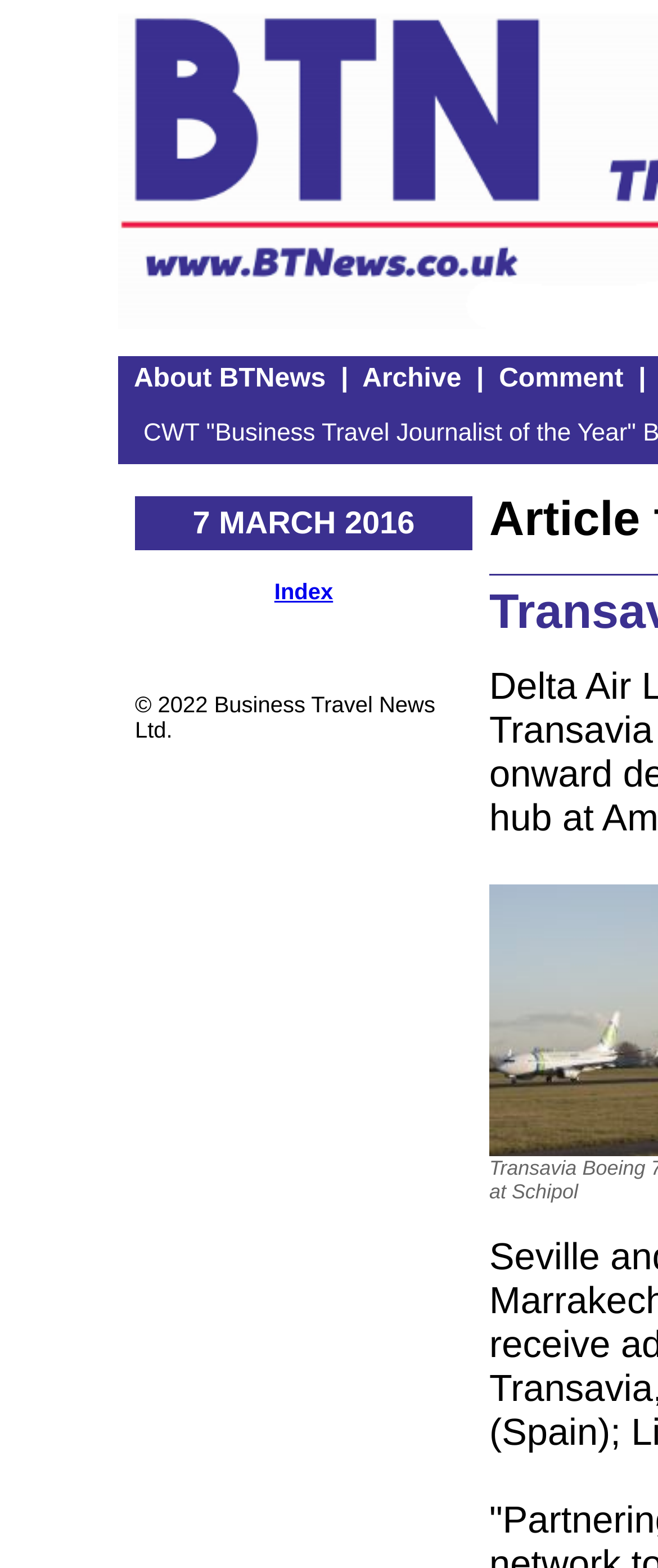Give a detailed overview of the webpage's appearance and contents.

The webpage is titled "BTNews: The Business Travel News". At the top, there are four links: "About BTNews", "Archive", and "Comment", which are positioned horizontally next to each other, with a small gap in between. The "About BTNews" link is located on the left, followed by a small separator, then the "Archive" link, another separator, and finally the "Comment" link on the right.

Below these links, there is a date "7 MARCH 2016" displayed prominently. To the right of the date, there is a link labeled "Index". At the bottom of the page, there is a copyright notice "© 2022 Business Travel News Ltd." which spans across the middle of the page.